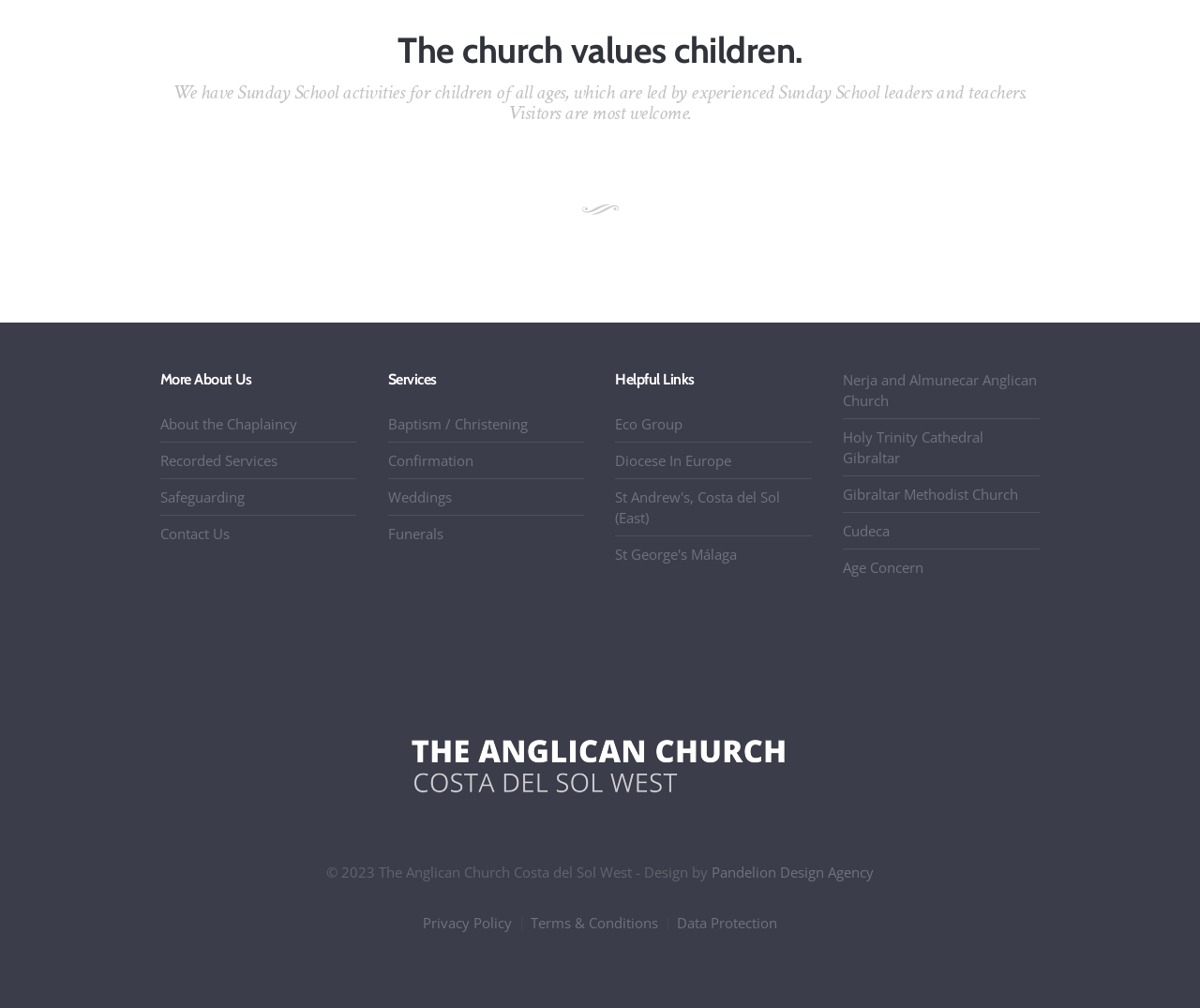Based on the image, provide a detailed response to the question:
What is the purpose of the 'Safeguarding' link?

The 'Safeguarding' link is likely related to ensuring the safety and well-being of church members, particularly children and vulnerable adults. This is a common concern for churches and other organizations that work with children and vulnerable populations.